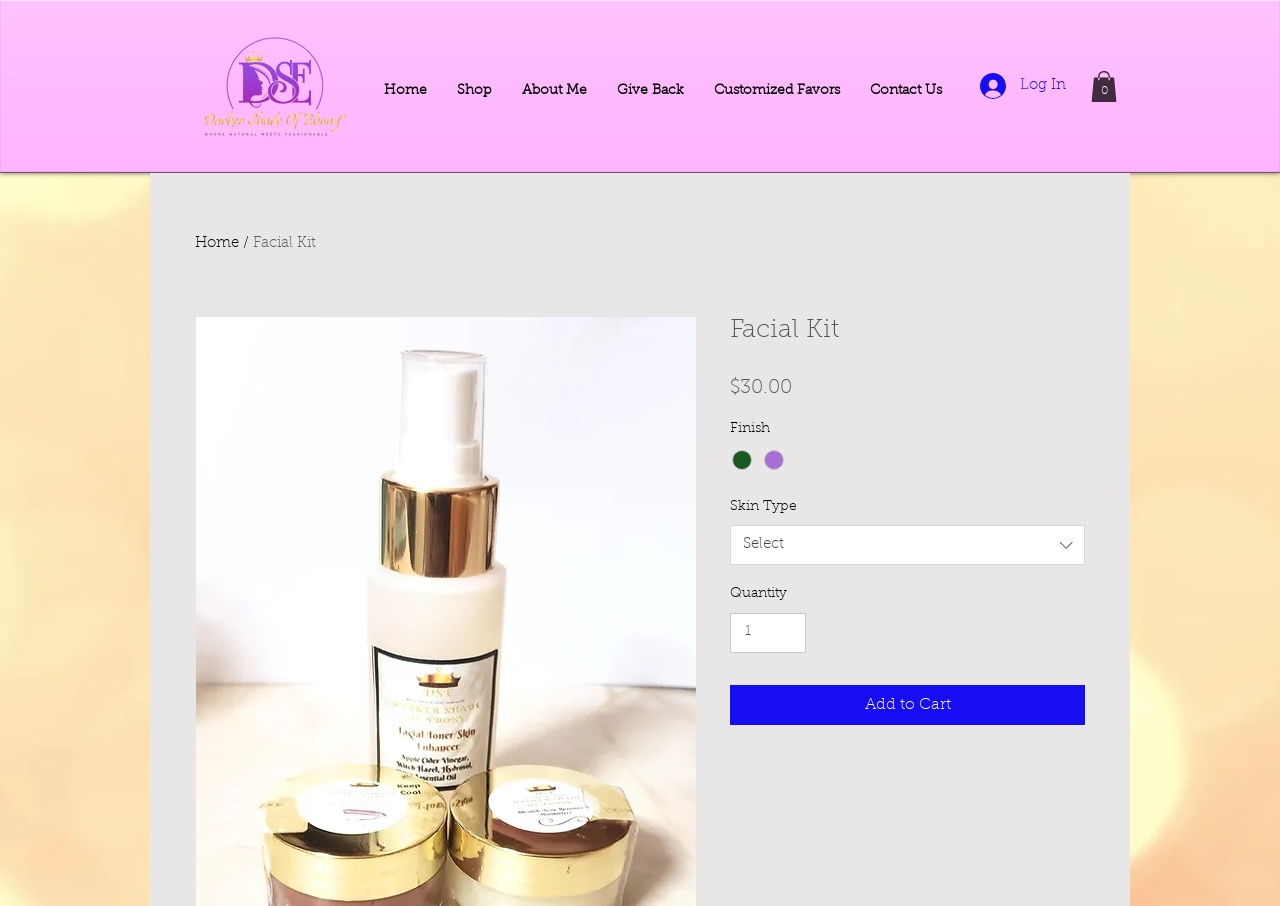Find the bounding box coordinates of the clickable area that will achieve the following instruction: "Select a skin type".

[0.57, 0.58, 0.848, 0.624]